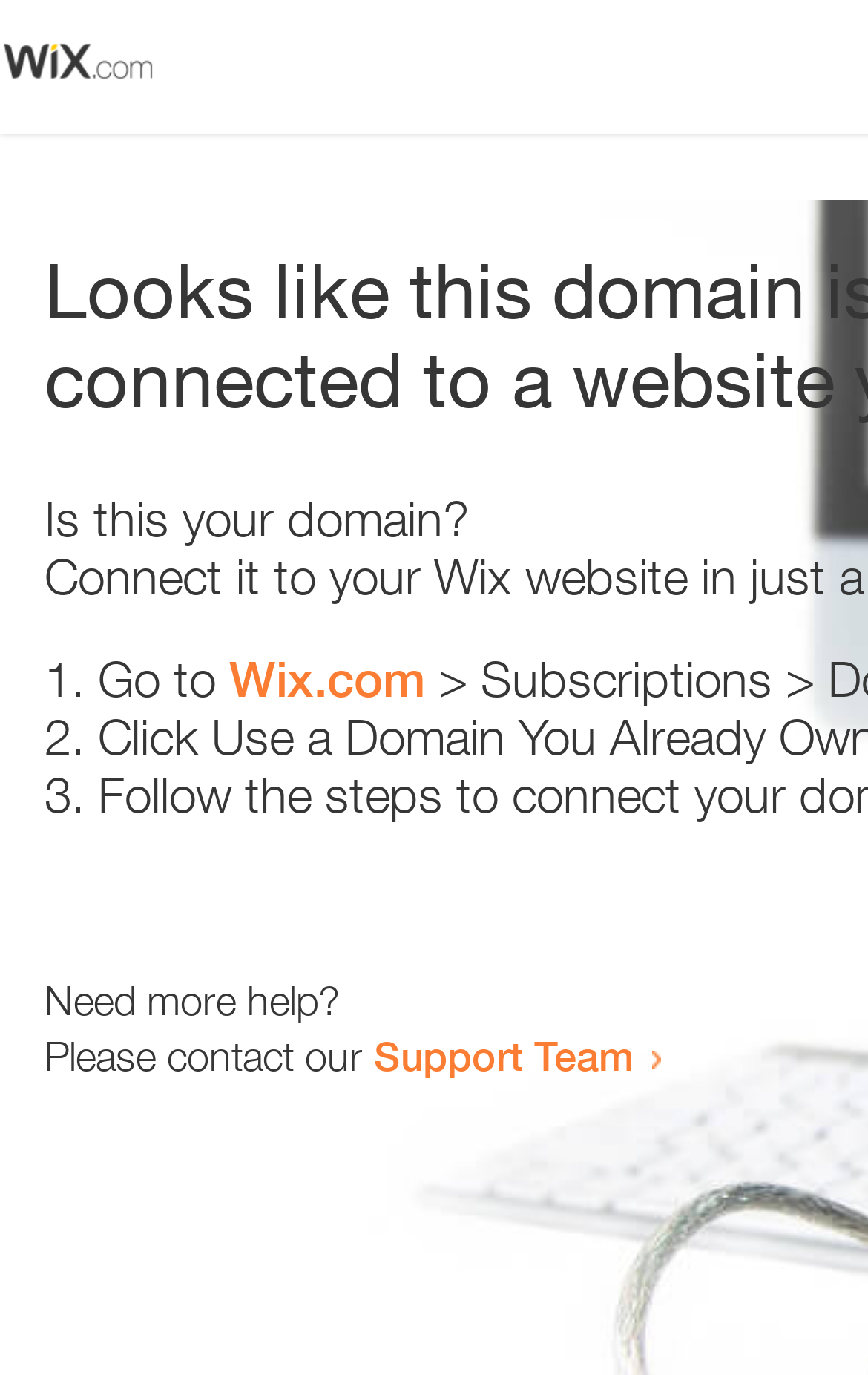Predict the bounding box coordinates of the UI element that matches this description: "Wix.com". The coordinates should be in the format [left, top, right, bottom] with each value between 0 and 1.

[0.264, 0.473, 0.49, 0.515]